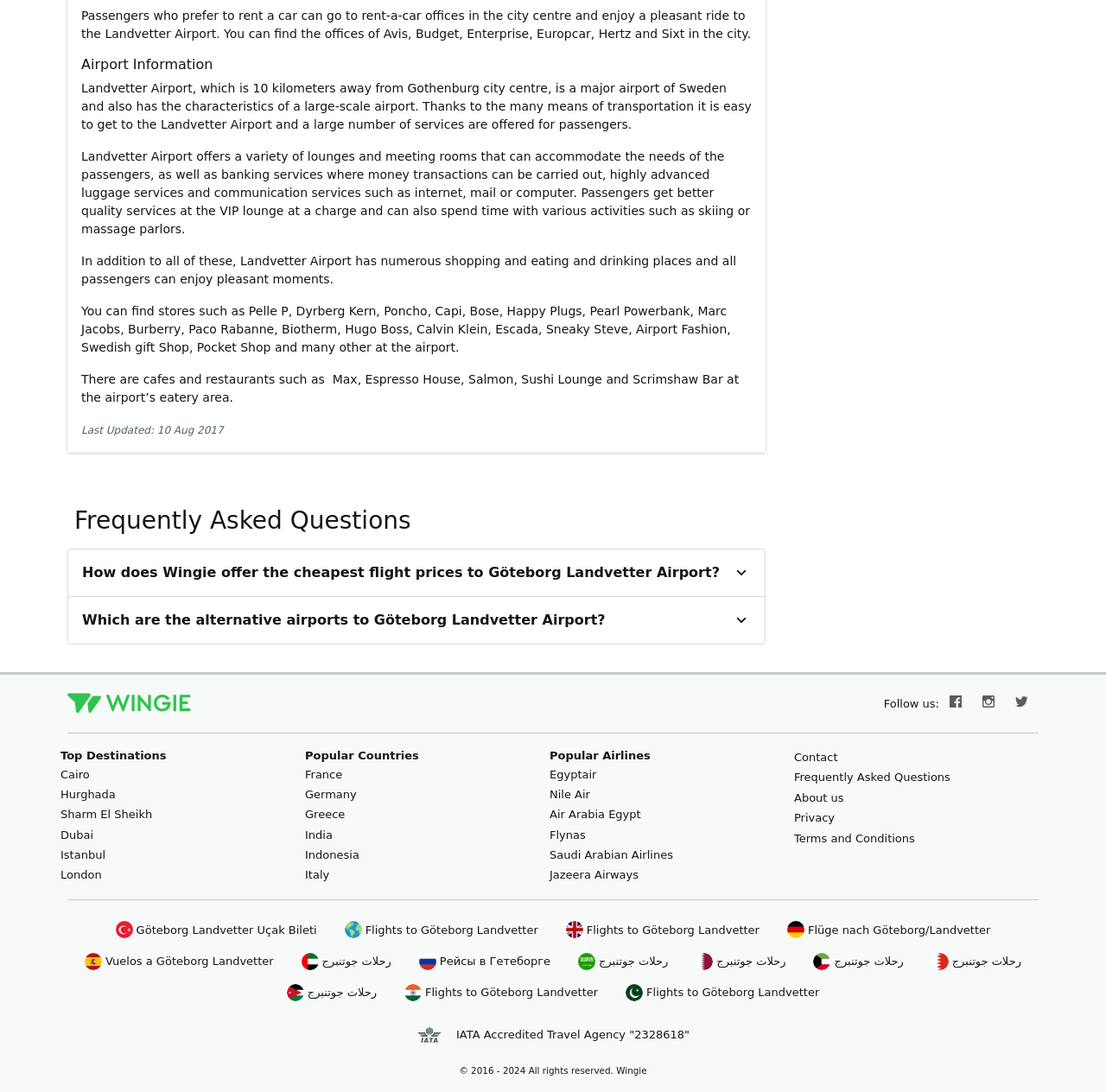Determine the bounding box coordinates of the region I should click to achieve the following instruction: "Check the top destinations". Ensure the bounding box coordinates are four float numbers between 0 and 1, i.e., [left, top, right, bottom].

[0.055, 0.686, 0.15, 0.698]